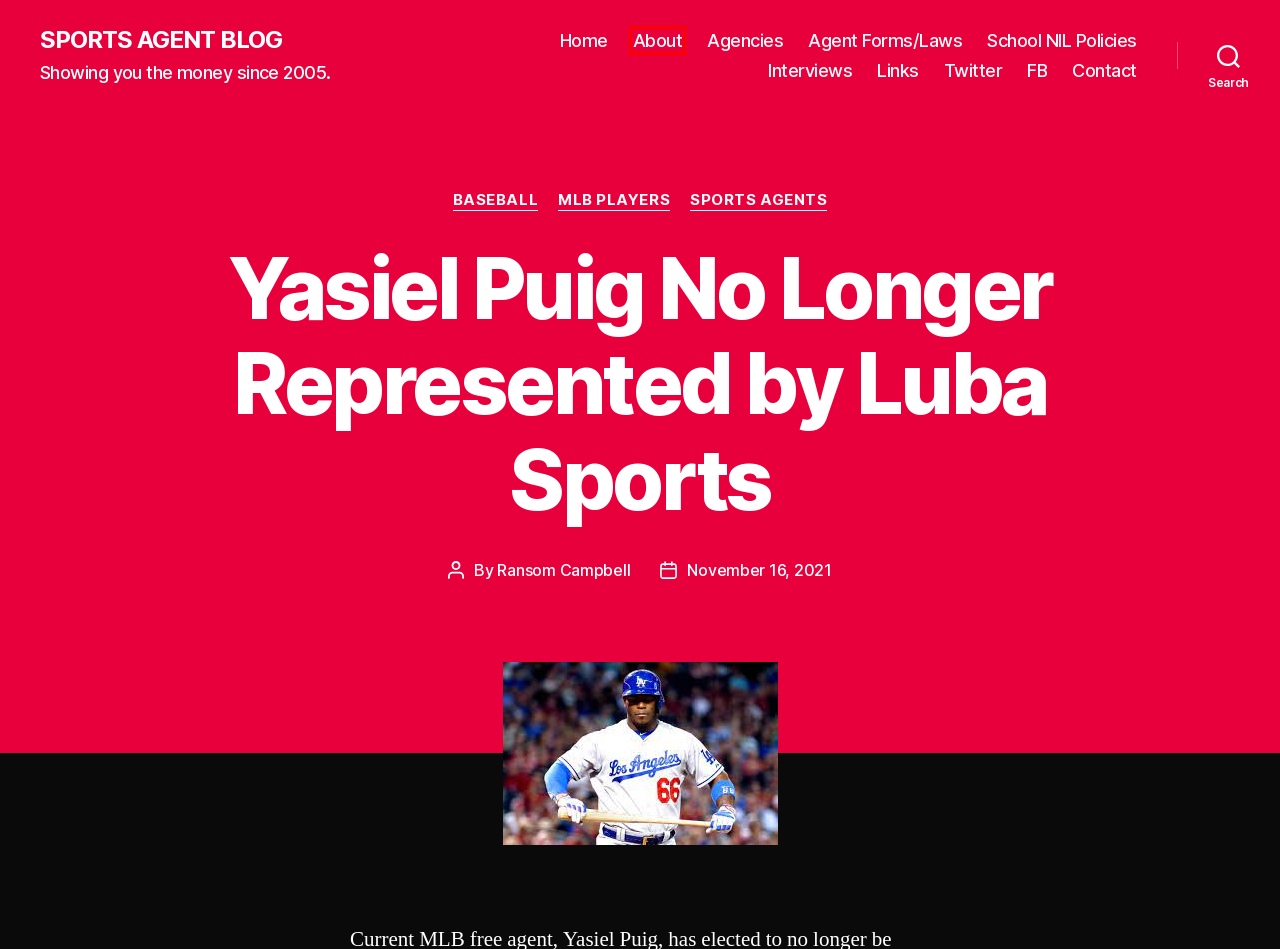Consider the screenshot of a webpage with a red bounding box and select the webpage description that best describes the new page that appears after clicking the element inside the red box. Here are the candidates:
A. About – SPORTS AGENT BLOG
B. Baseball – SPORTS AGENT BLOG
C. School NIL Policies – SPORTS AGENT BLOG
D. Links – SPORTS AGENT BLOG
E. Agencies – SPORTS AGENT BLOG
F. MLB Players – SPORTS AGENT BLOG
G. State-By-State Athlete Agent Registration Forms And Laws – SPORTS AGENT BLOG
H. Ransom Campbell – SPORTS AGENT BLOG

A